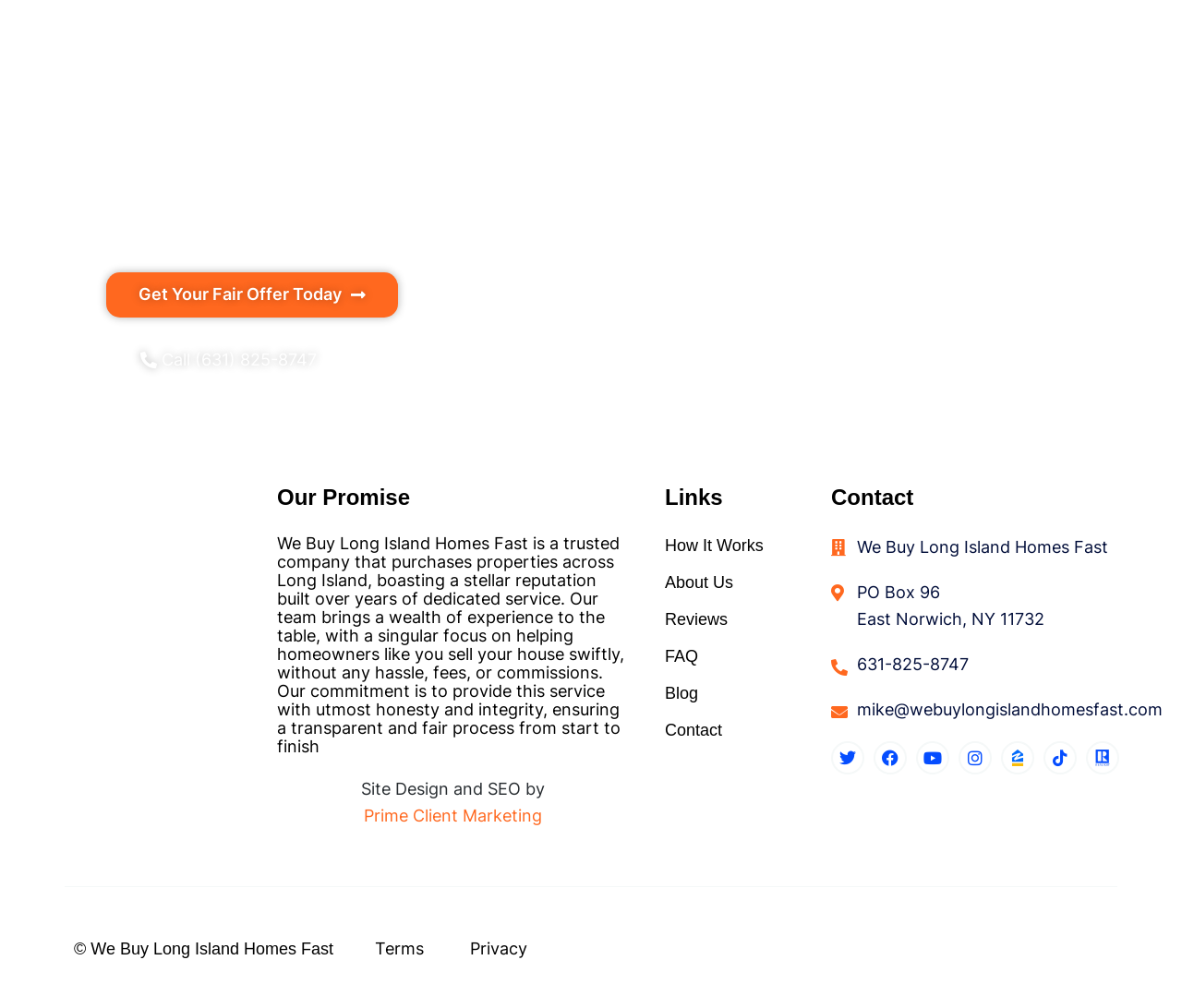Identify the bounding box coordinates of the element to click to follow this instruction: 'Learn how it works'. Ensure the coordinates are four float values between 0 and 1, provided as [left, top, right, bottom].

[0.562, 0.523, 0.672, 0.56]